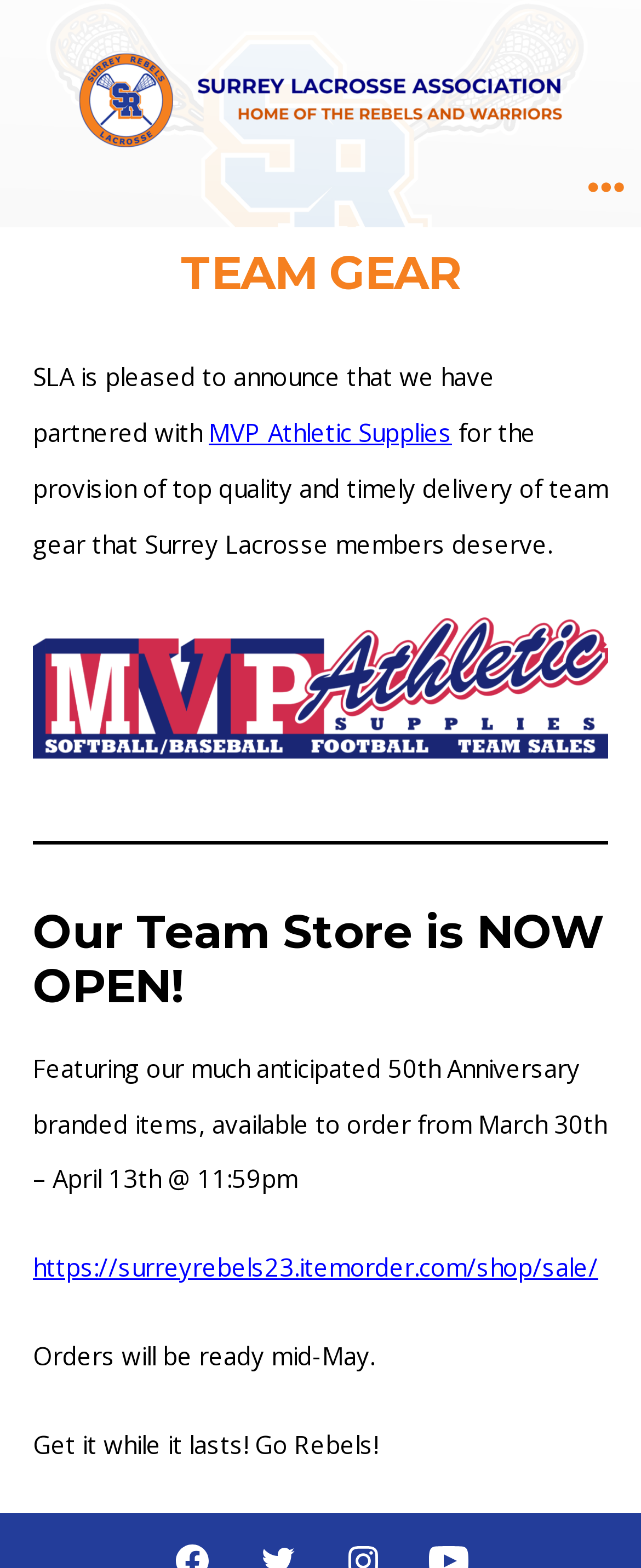What is the name of the lacrosse association?
Using the information from the image, give a concise answer in one word or a short phrase.

Surrey Lacrosse Association